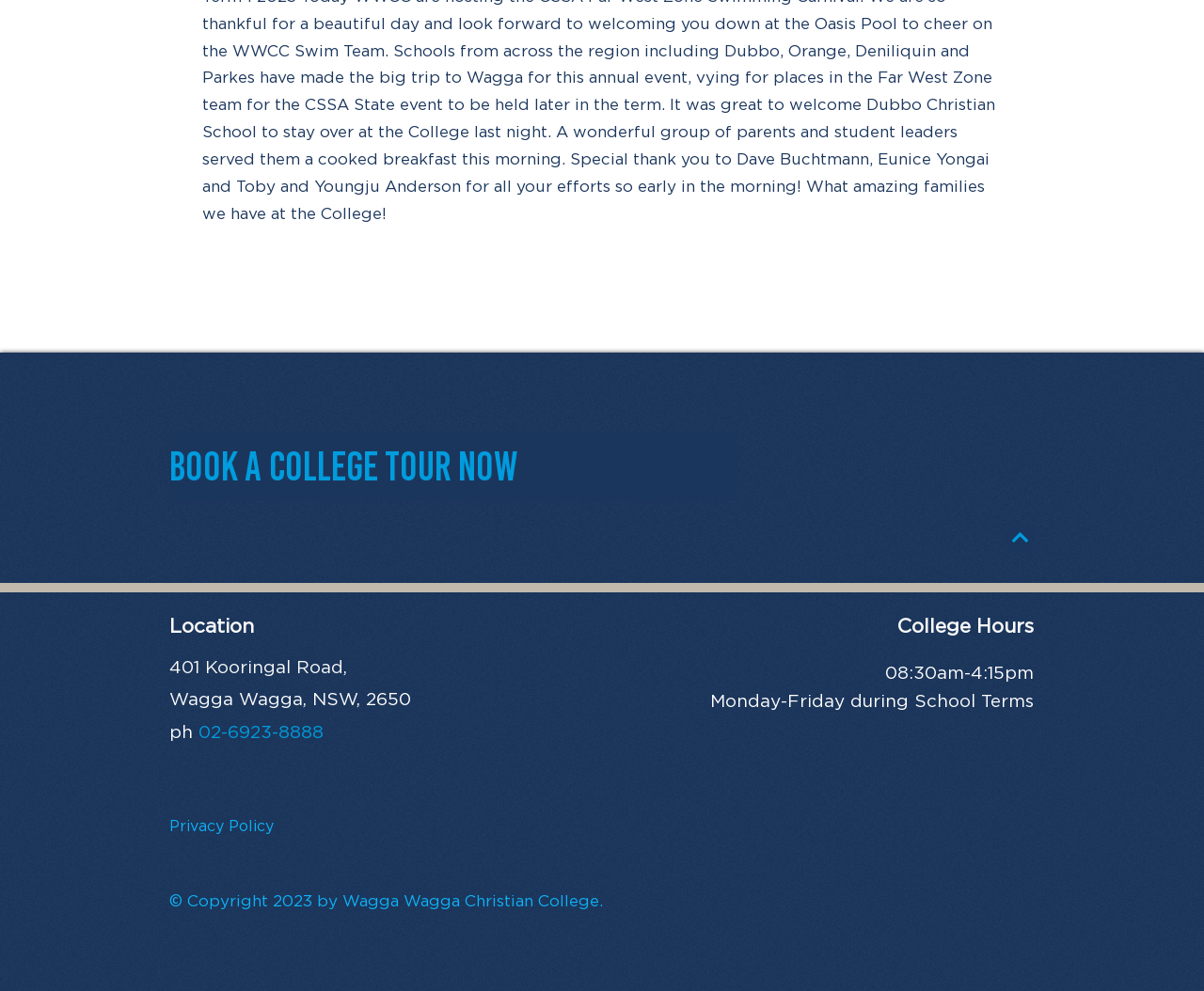Determine the bounding box coordinates for the element that should be clicked to follow this instruction: "Call the college". The coordinates should be given as four float numbers between 0 and 1, in the format [left, top, right, bottom].

[0.165, 0.729, 0.269, 0.748]